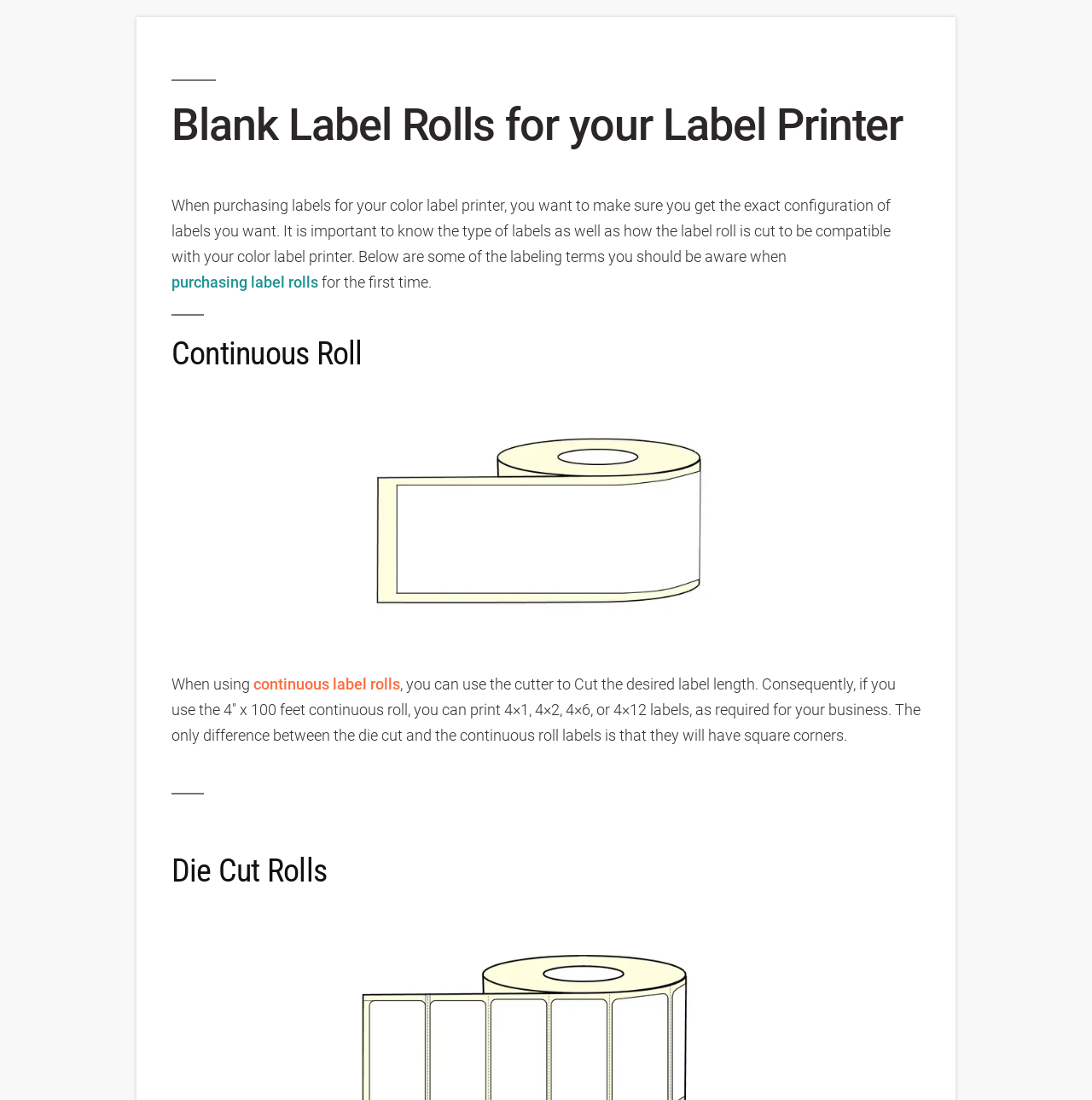How many types of label rolls are discussed on this webpage?
Observe the image and answer the question with a one-word or short phrase response.

Three